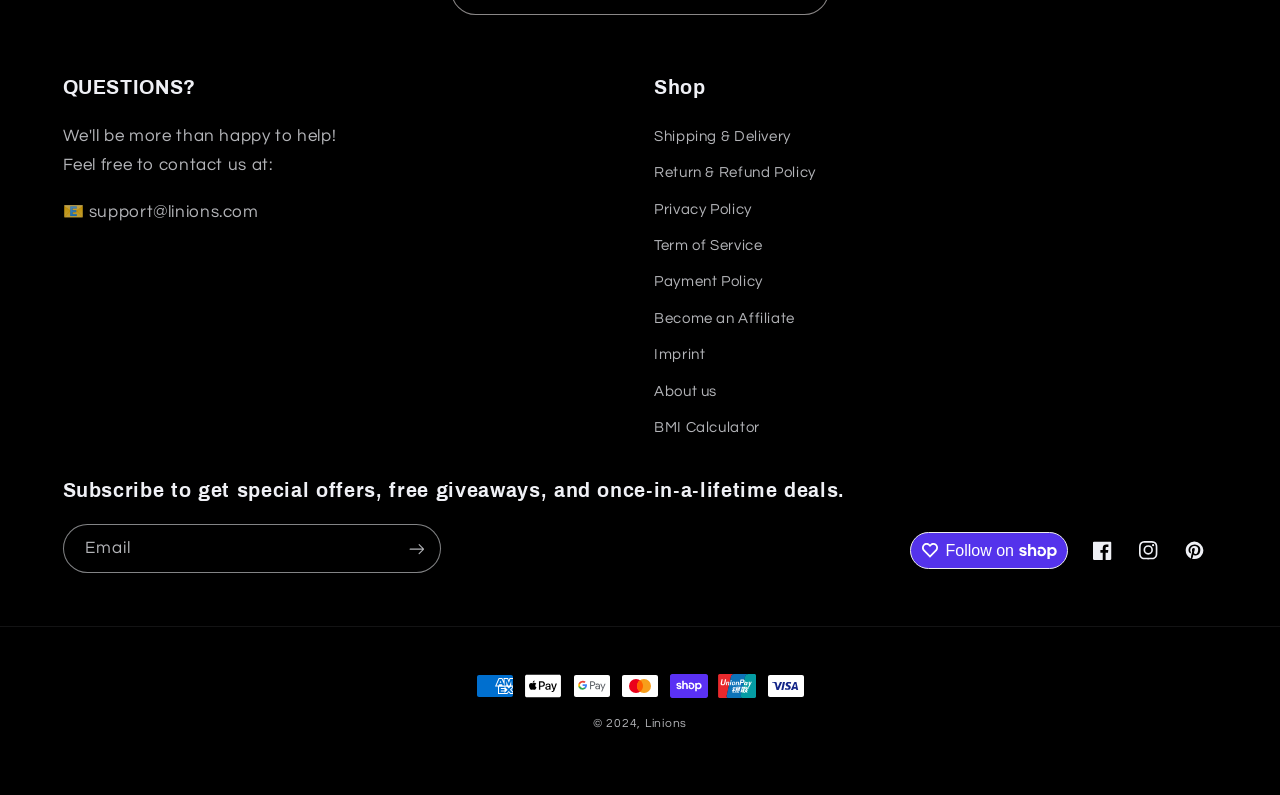Provide the bounding box coordinates for the specified HTML element described in this description: "About us". The coordinates should be four float numbers ranging from 0 to 1, in the format [left, top, right, bottom].

[0.511, 0.47, 0.56, 0.515]